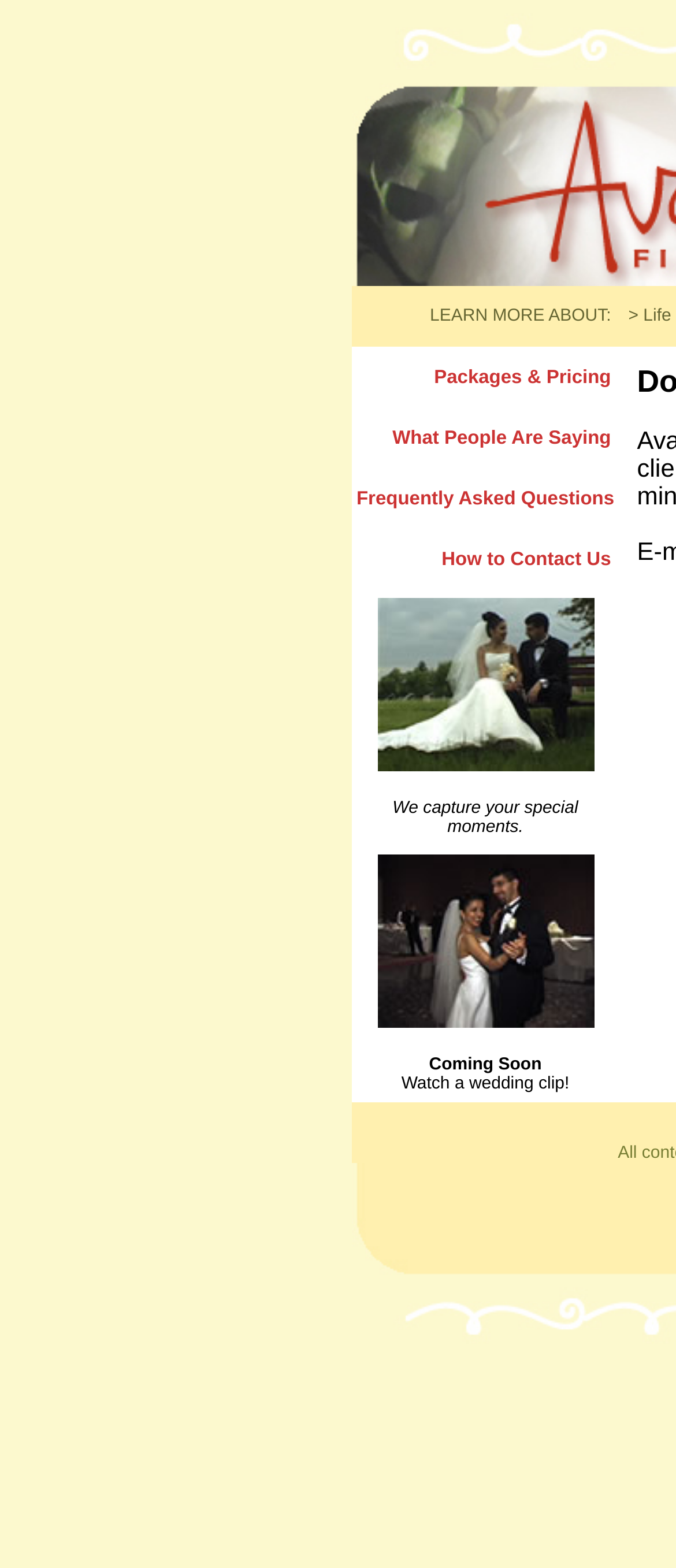Using the format (top-left x, top-left y, bottom-right x, bottom-right y), and given the element description, identify the bounding box coordinates within the screenshot: What People Are Saying

[0.58, 0.272, 0.904, 0.286]